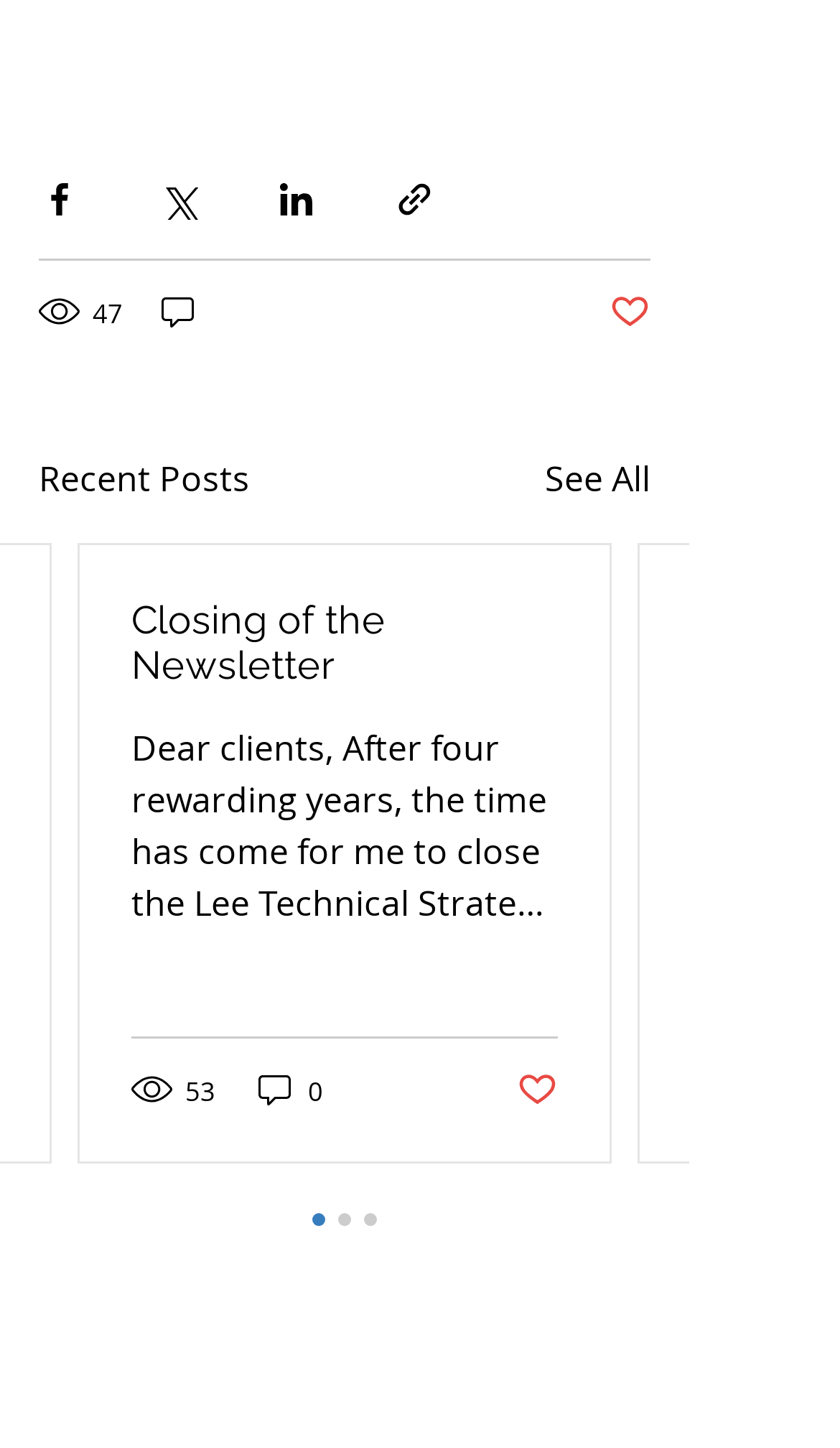Determine the bounding box coordinates of the clickable region to carry out the instruction: "Go to LinkedIn Social Icon".

[0.421, 0.949, 0.482, 0.985]